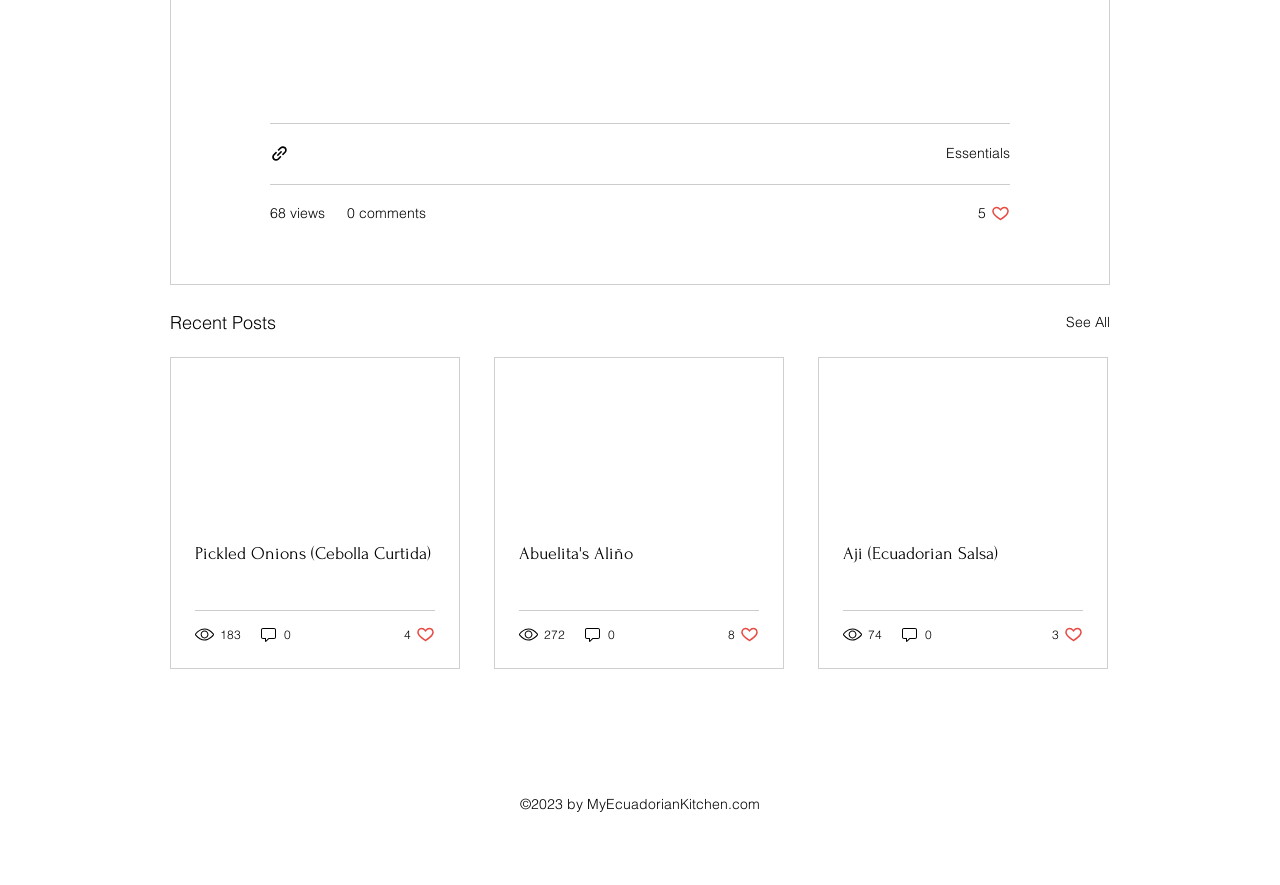Identify the bounding box coordinates of the area you need to click to perform the following instruction: "Like the post".

[0.764, 0.23, 0.789, 0.252]